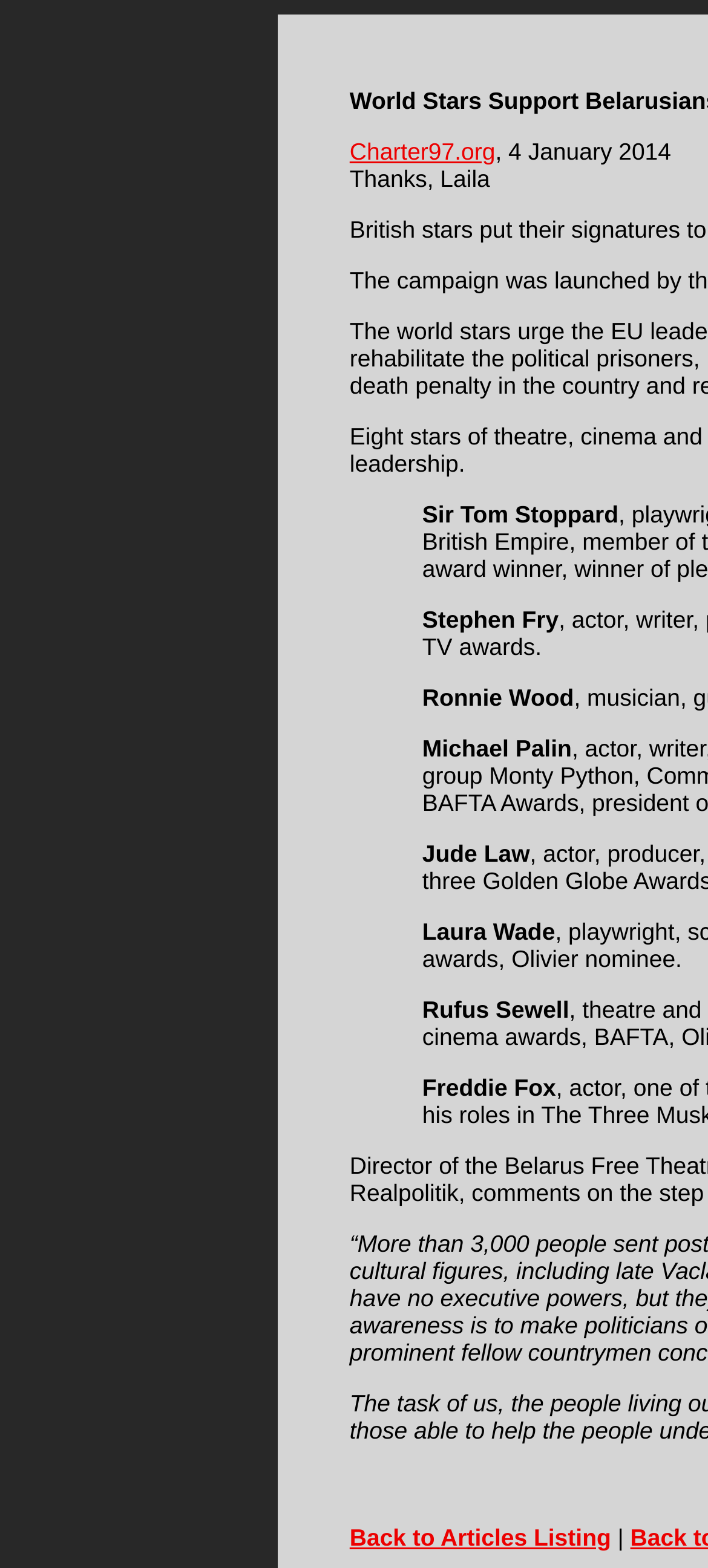Can you give a comprehensive explanation to the question given the content of the image?
Is there a link to go back to articles listing?

I found a link element with the text 'Back to Articles Listing', which suggests that it allows users to go back to a list of articles.